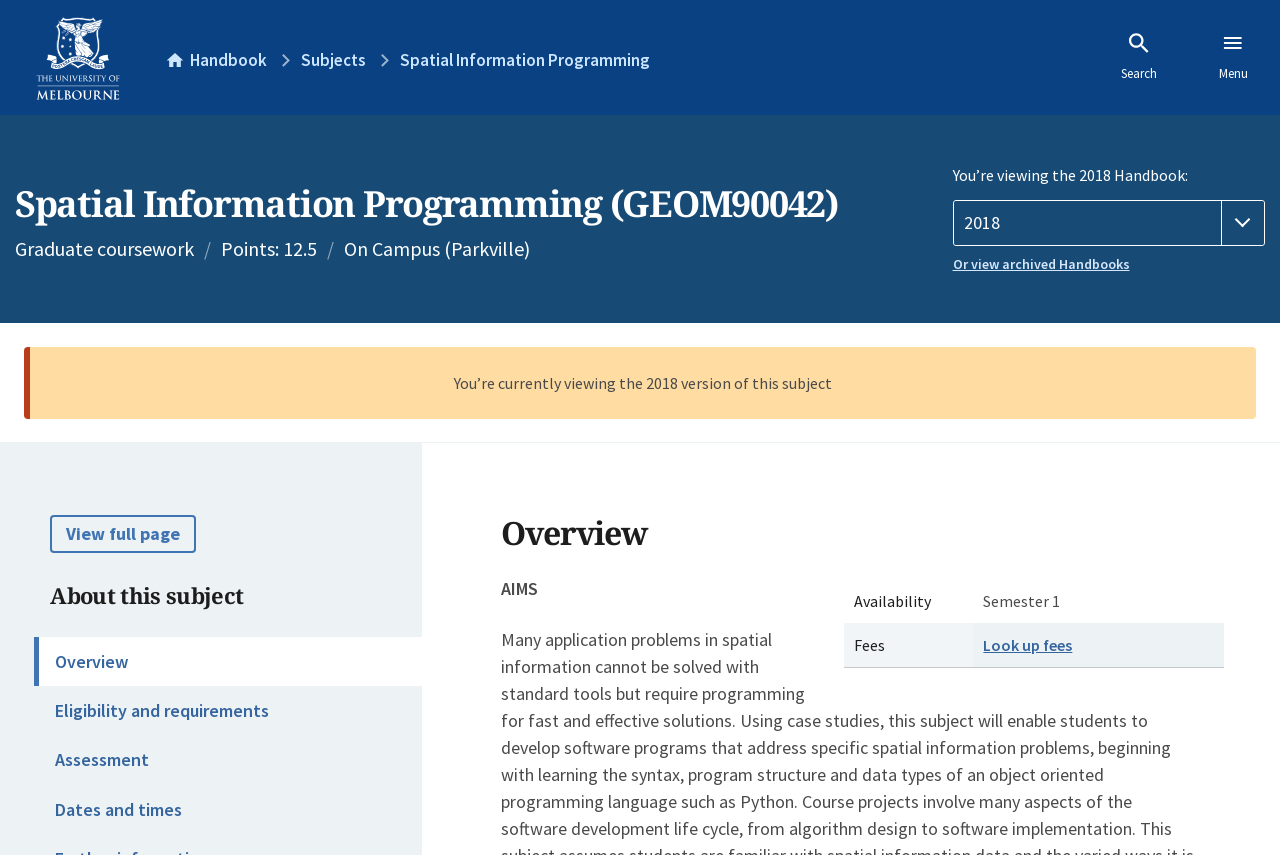Using the elements shown in the image, answer the question comprehensively: What is the availability of the course?

I determined the answer by looking at the table element with the rowheader 'Availability' and the gridcell with the text 'Semester 1', which suggests that the course is available in Semester 1.